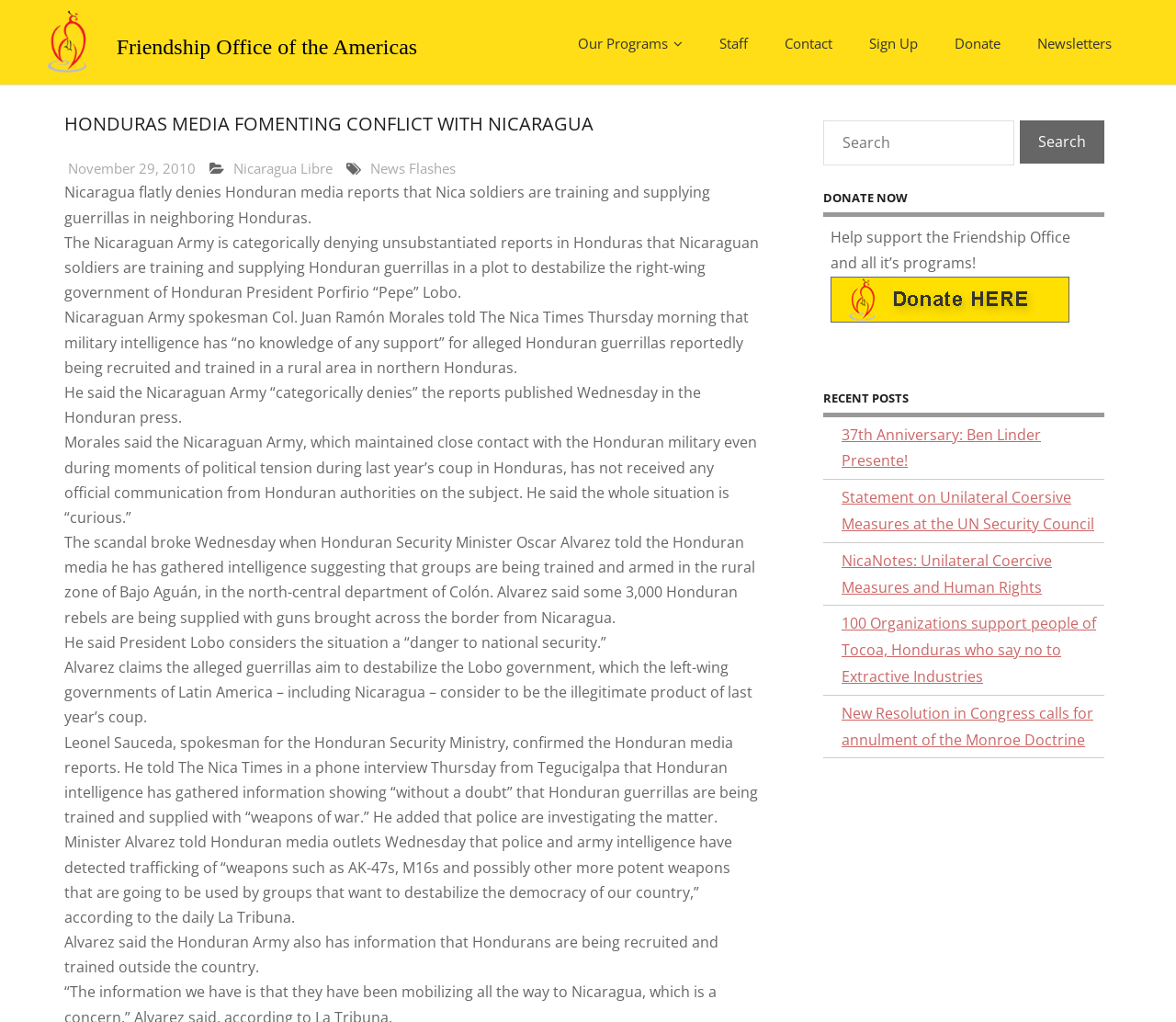Can you specify the bounding box coordinates of the area that needs to be clicked to fulfill the following instruction: "Read the recent post '37th Anniversary: Ben Linder Presente!'"?

[0.7, 0.408, 0.939, 0.469]